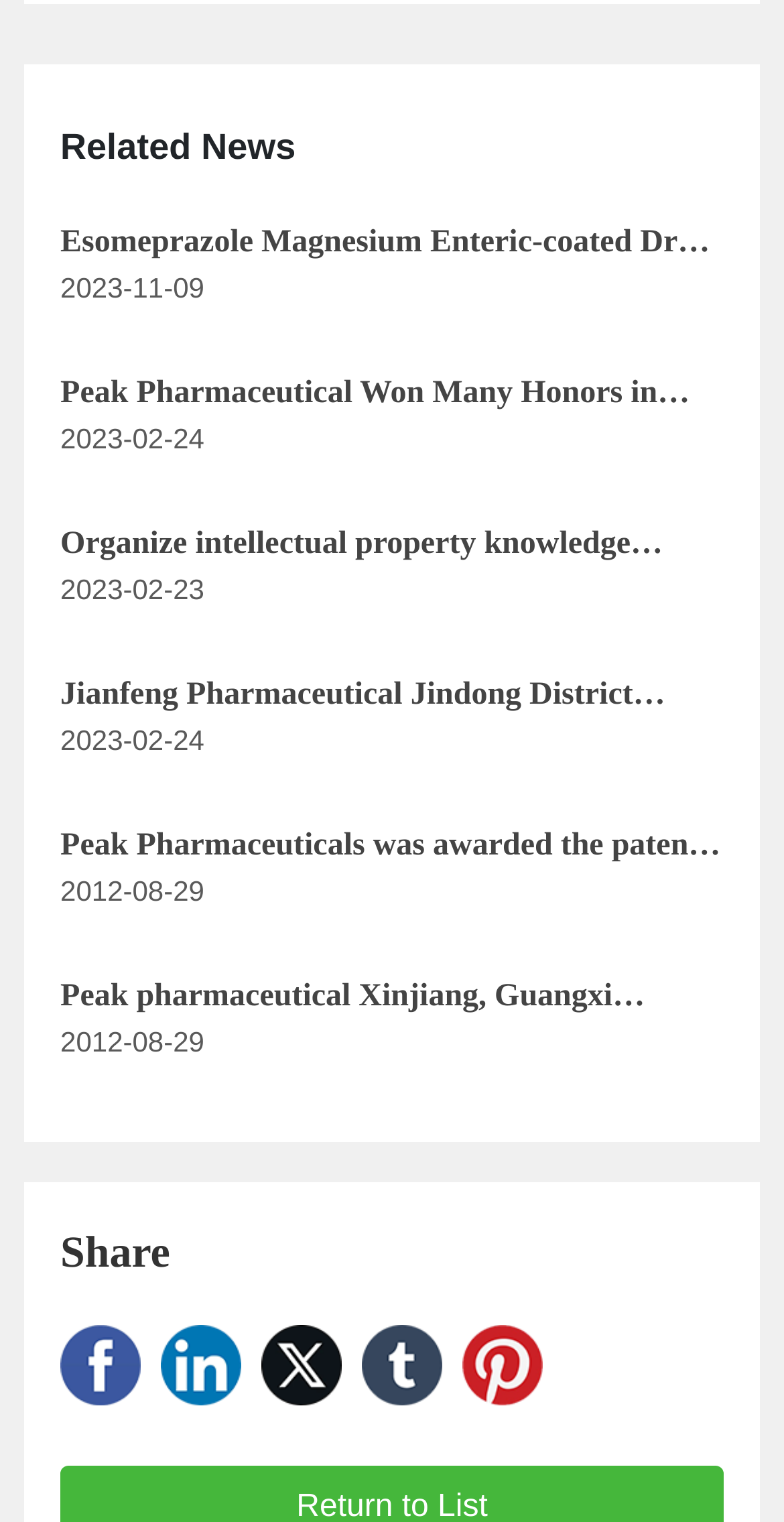Pinpoint the bounding box coordinates of the clickable area necessary to execute the following instruction: "Click on 'JIANFENG'". The coordinates should be given as four float numbers between 0 and 1, namely [left, top, right, bottom].

[0.077, 0.871, 0.18, 0.924]